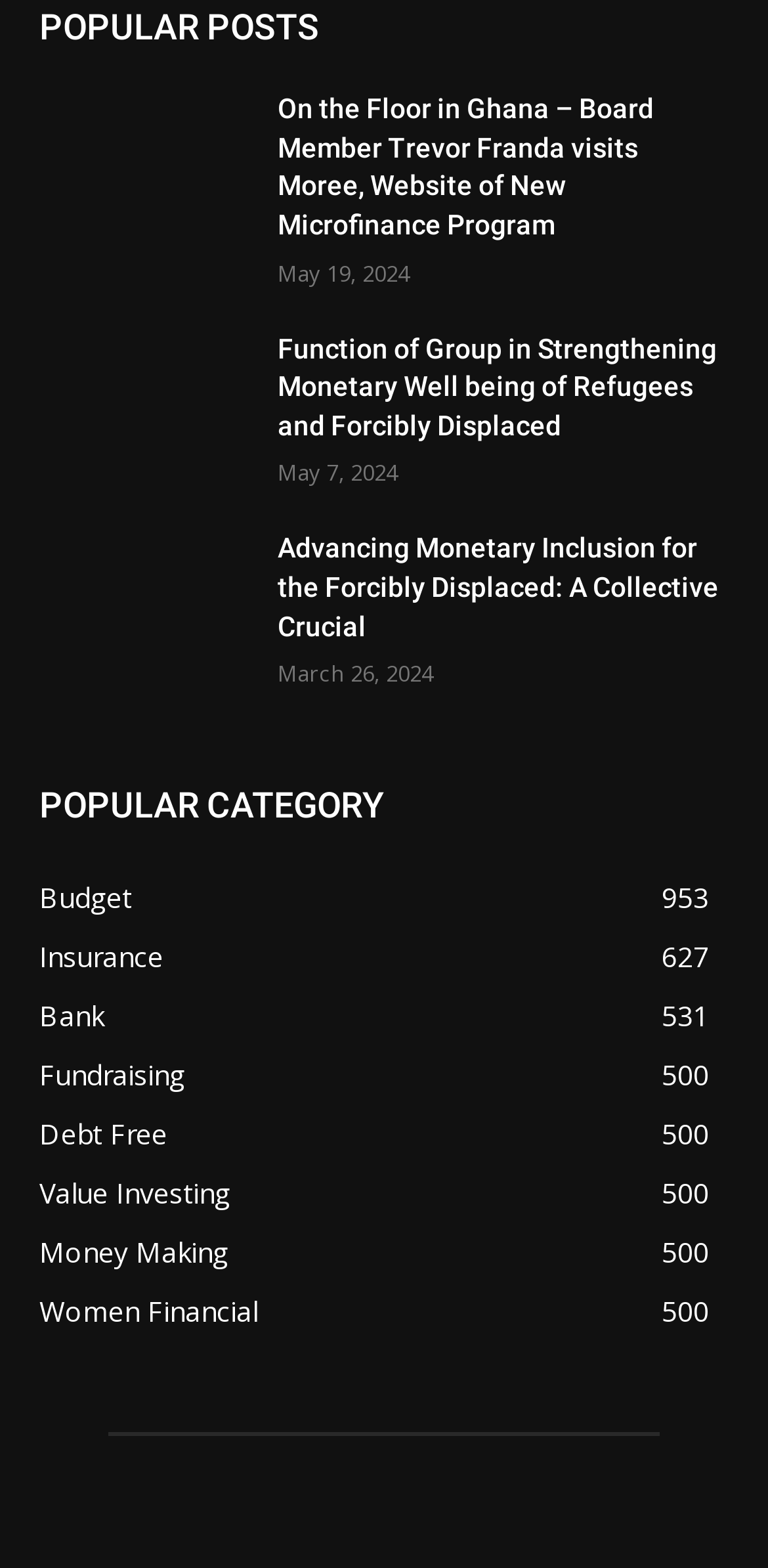How many articles are listed on the webpage?
Please provide a single word or phrase based on the screenshot.

3